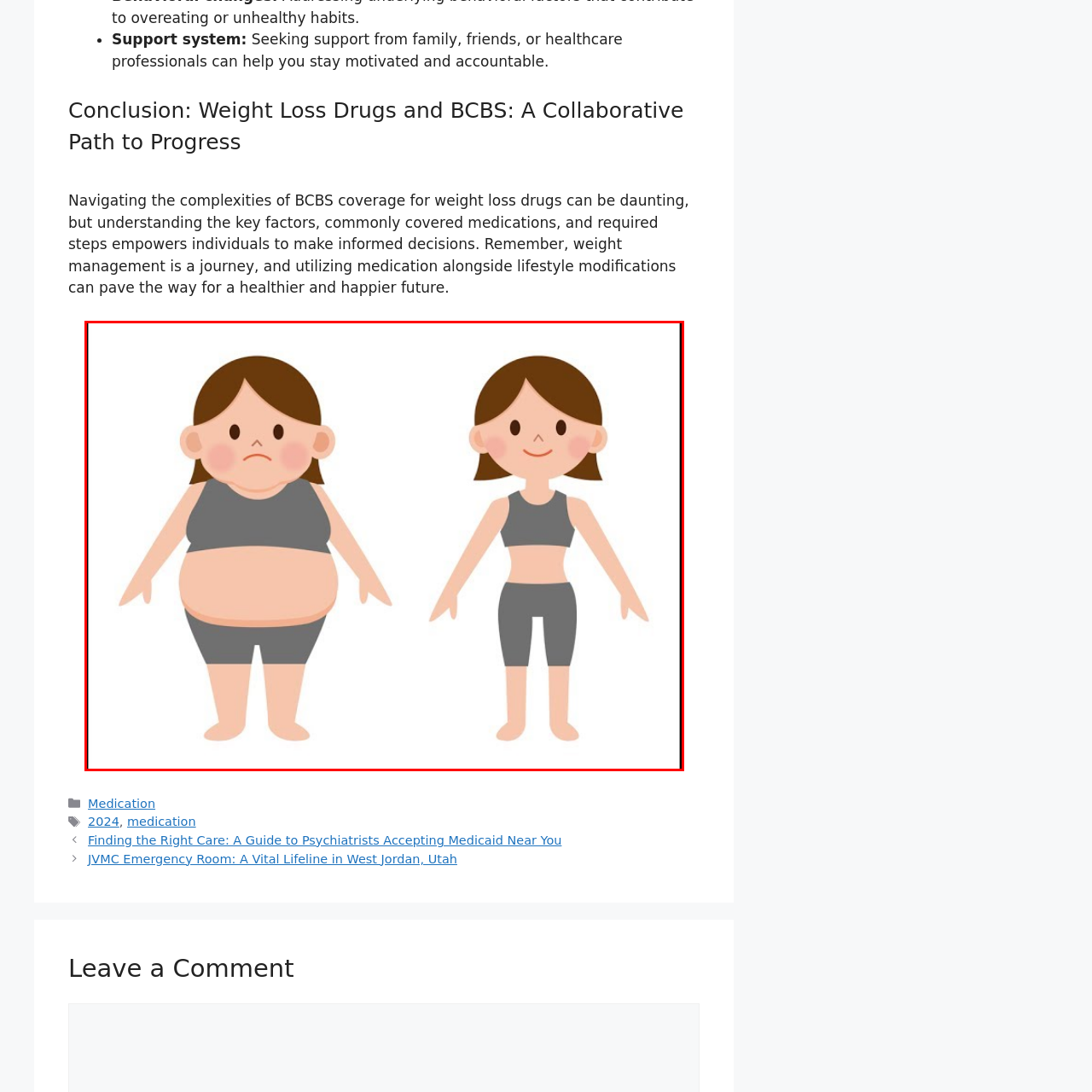Focus on the area highlighted by the red bounding box and give a thorough response to the following question, drawing from the image: What is the character wearing in both illustrations?

Both characters, in their fuller and toned forms, are dressed in athletic gear, emphasizing the theme of weight loss and healthy living.